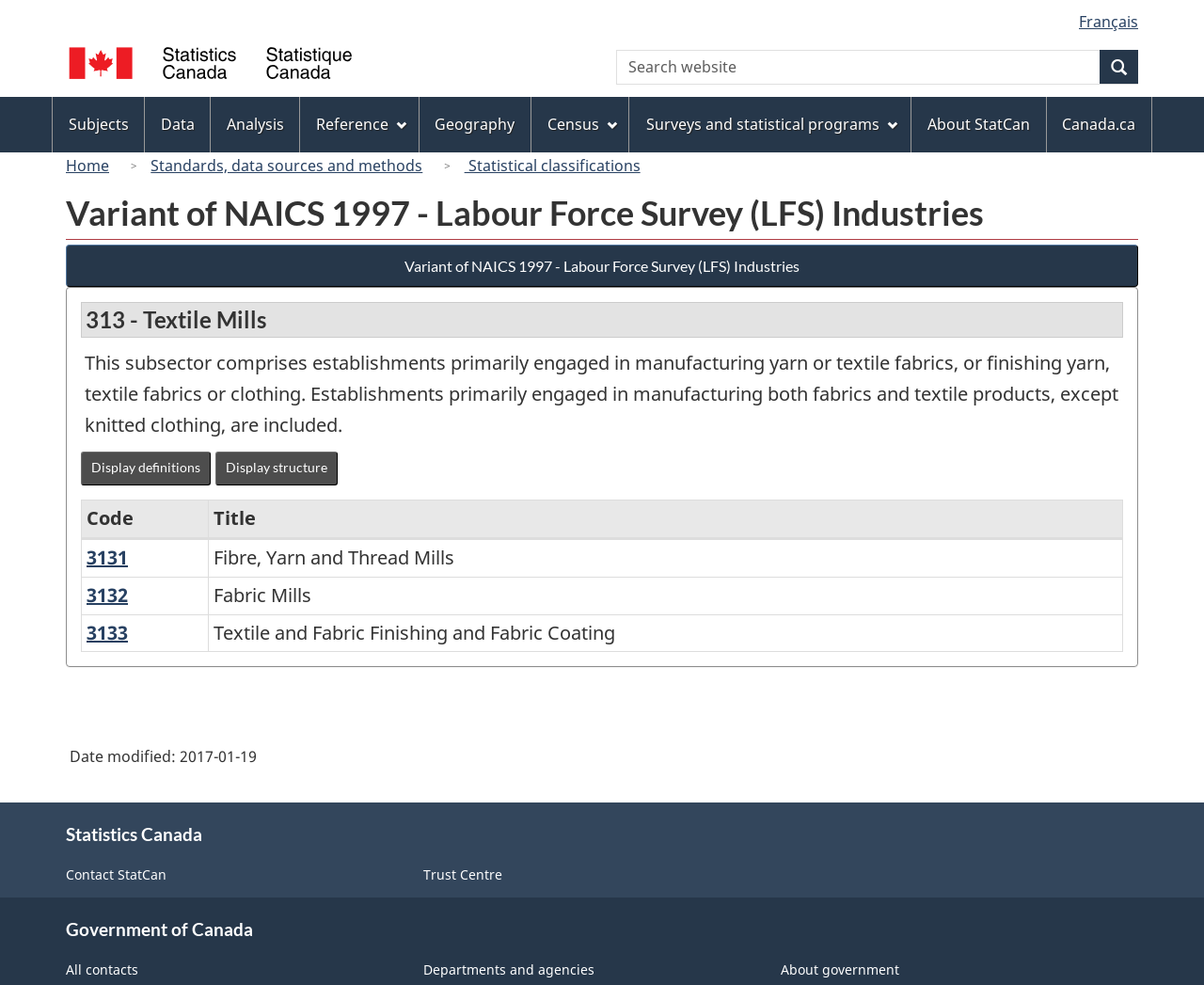Identify the bounding box coordinates of the HTML element based on this description: "Departments and agencies".

[0.352, 0.975, 0.494, 0.993]